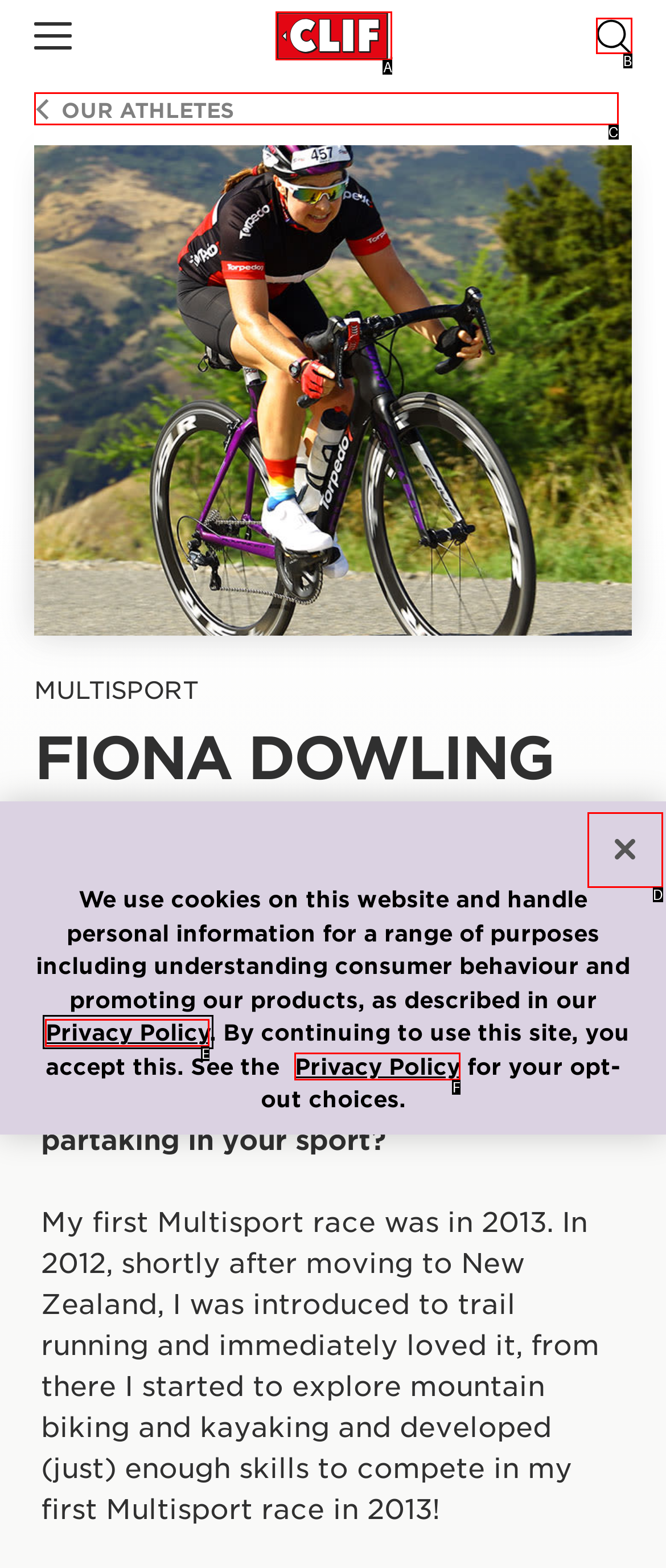Which option aligns with the description: aria-label="Close"? Respond by selecting the correct letter.

D